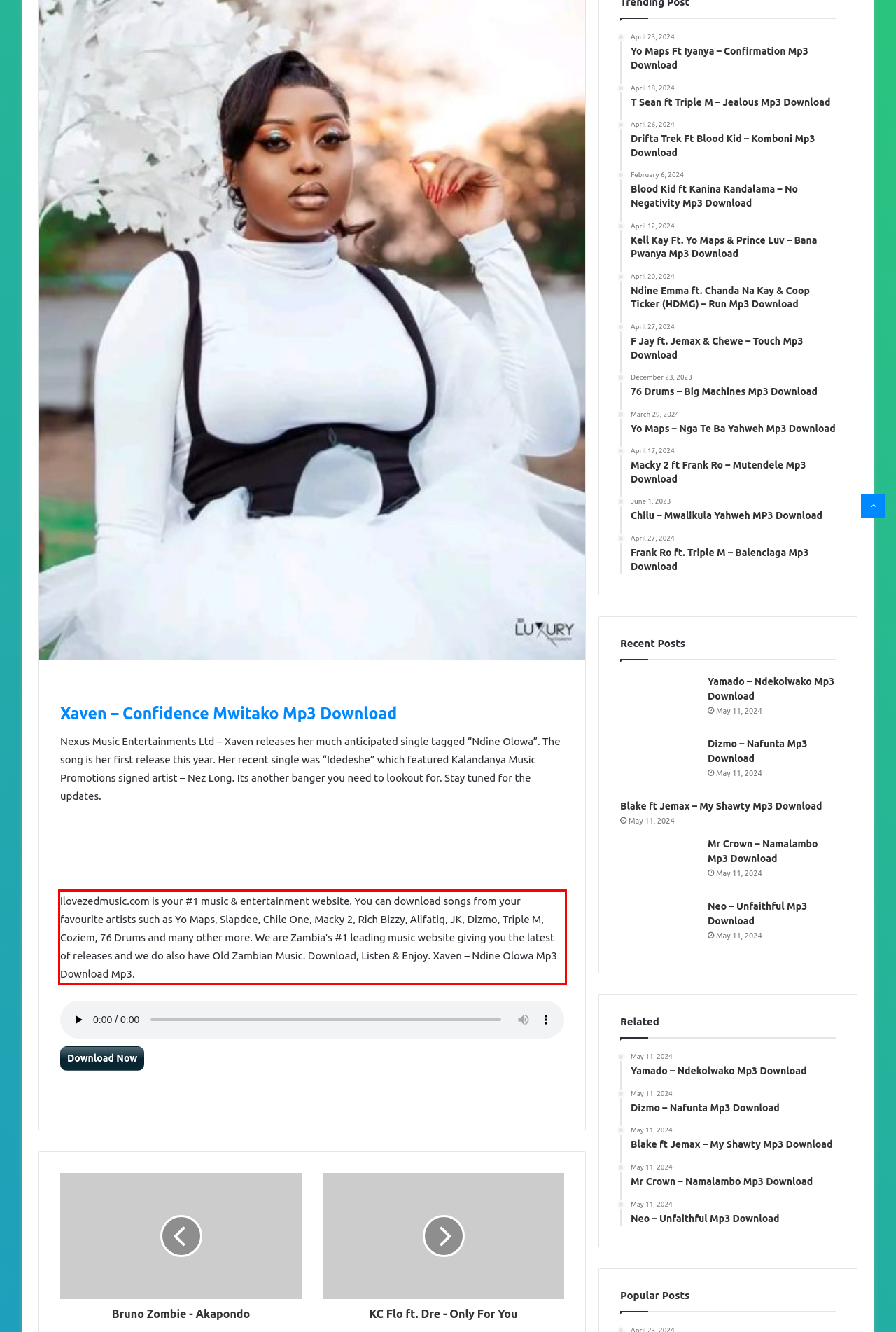Identify and transcribe the text content enclosed by the red bounding box in the given screenshot.

ilovezedmusic.com is your #1 music & entertainment website. You can download songs from your favourite artists such as Yo Maps, Slapdee, Chile One, Macky 2, Rich Bizzy, Alifatiq, JK, Dizmo, Triple M, Coziem, 76 Drums and many other more. We are Zambia's #1 leading music website giving you the latest of releases and we do also have Old Zambian Music. Download, Listen & Enjoy. Xaven – Ndine Olowa Mp3 Download Mp3.